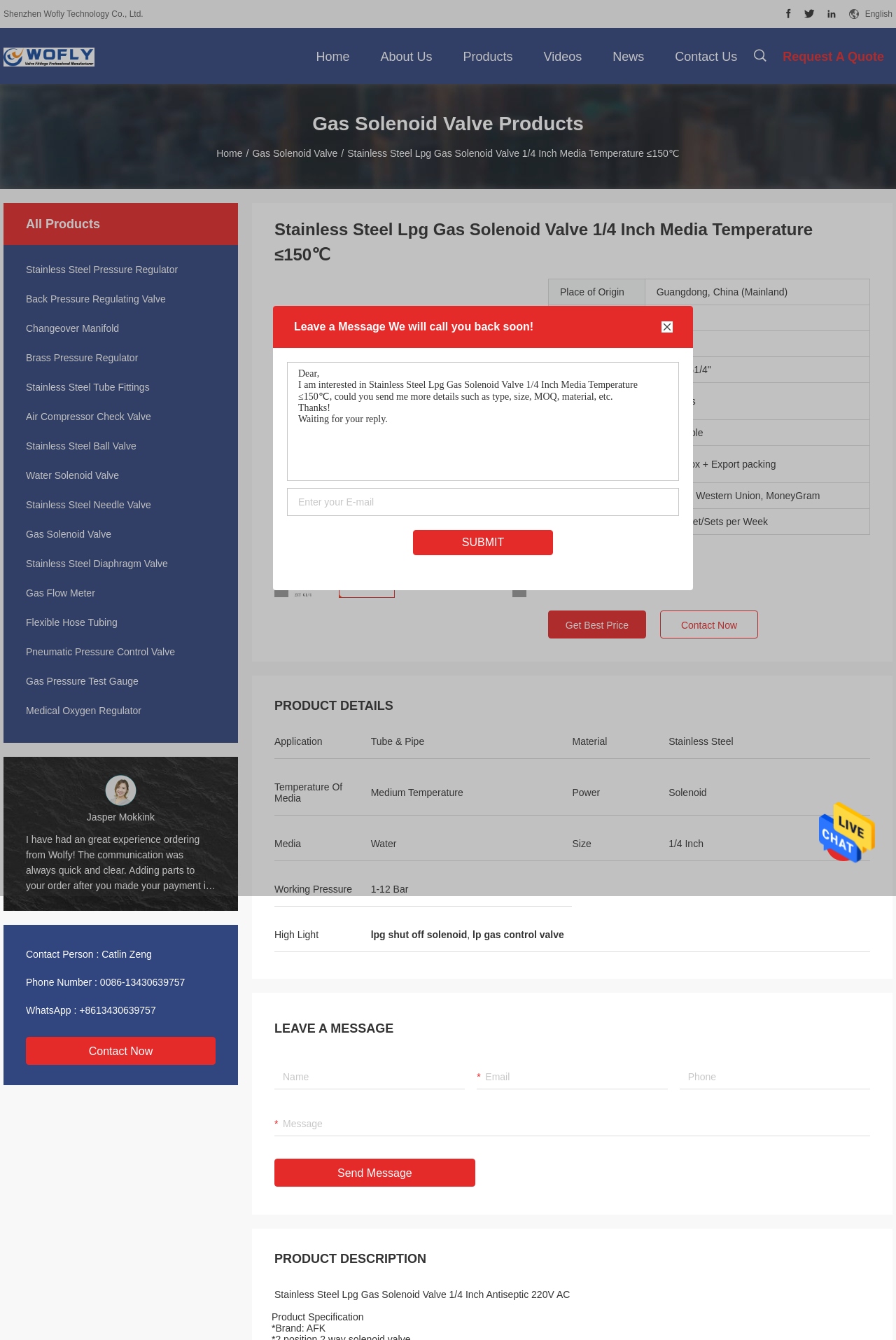Analyze the image and deliver a detailed answer to the question: How many customer reviews are shown on the webpage?

By scrolling down the webpage, we can see three customer reviews with images, names, and comments.